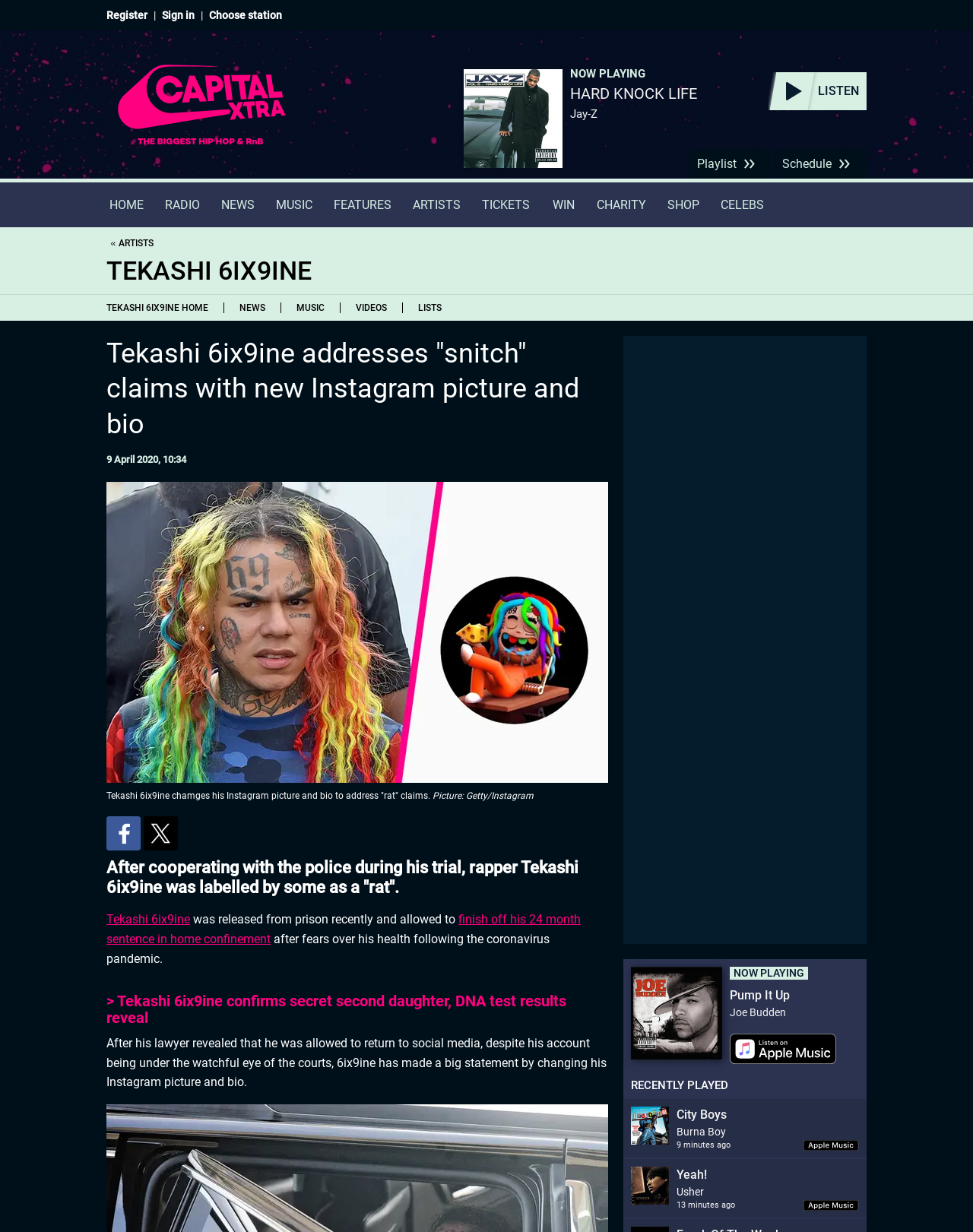Provide a brief response using a word or short phrase to this question:
What is the title of the article?

Tekashi 6ix9ine addresses 'snitch' claims with new Instagram picture and bio